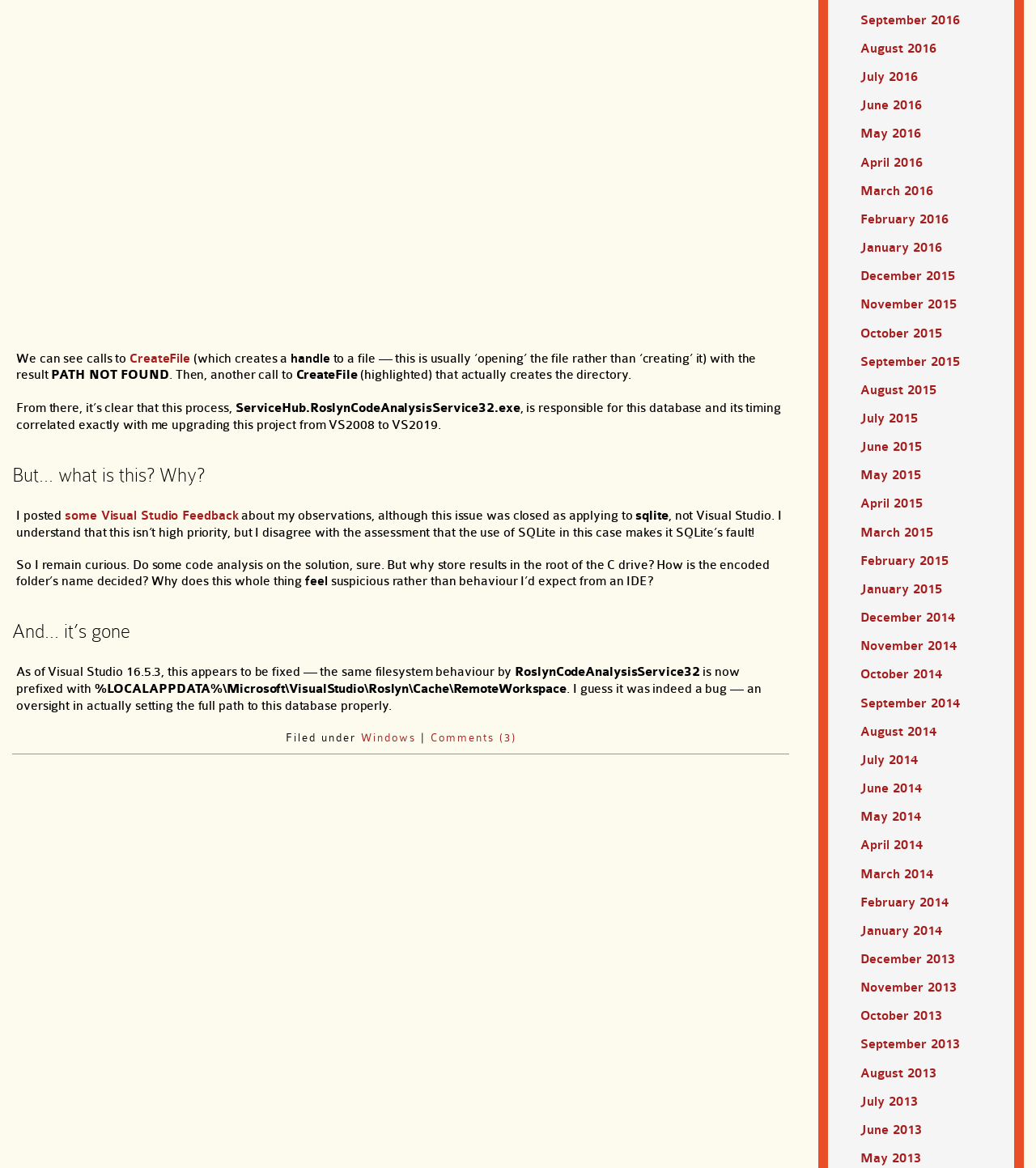Pinpoint the bounding box coordinates of the clickable element needed to complete the instruction: "View 'September 2016'". The coordinates should be provided as four float numbers between 0 and 1: [left, top, right, bottom].

[0.83, 0.011, 0.926, 0.023]